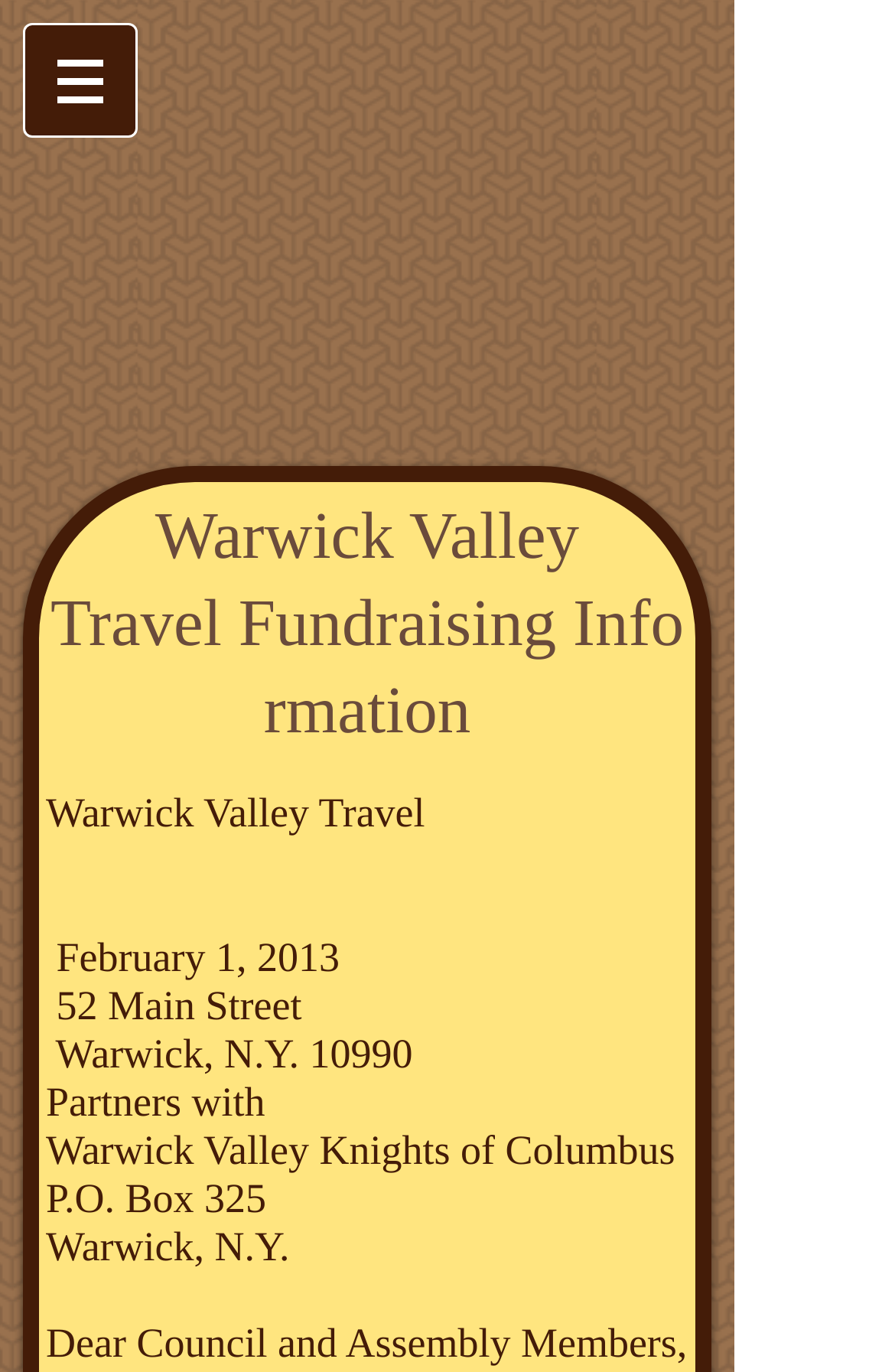What organization is Warwick Valley Travel Agency partnered with?
Please answer using one word or phrase, based on the screenshot.

Warwick Valley Knights of Columbus